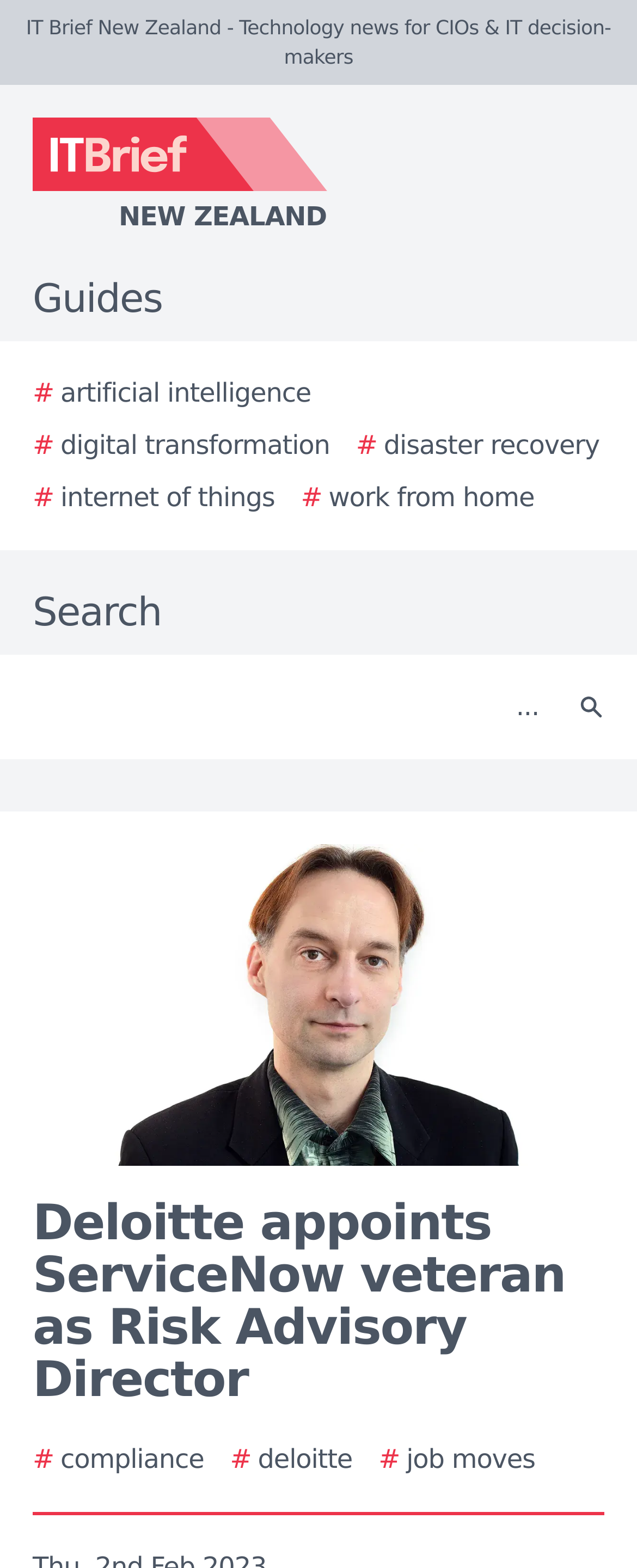From the image, can you give a detailed response to the question below:
What is the name of the technology news website?

I determined the answer by looking at the top-left corner of the webpage, where I found a logo and a text 'IT Brief New Zealand - Technology news for CIOs & IT decision-makers'. This suggests that the website is a technology news website, and its name is 'IT Brief New Zealand'.